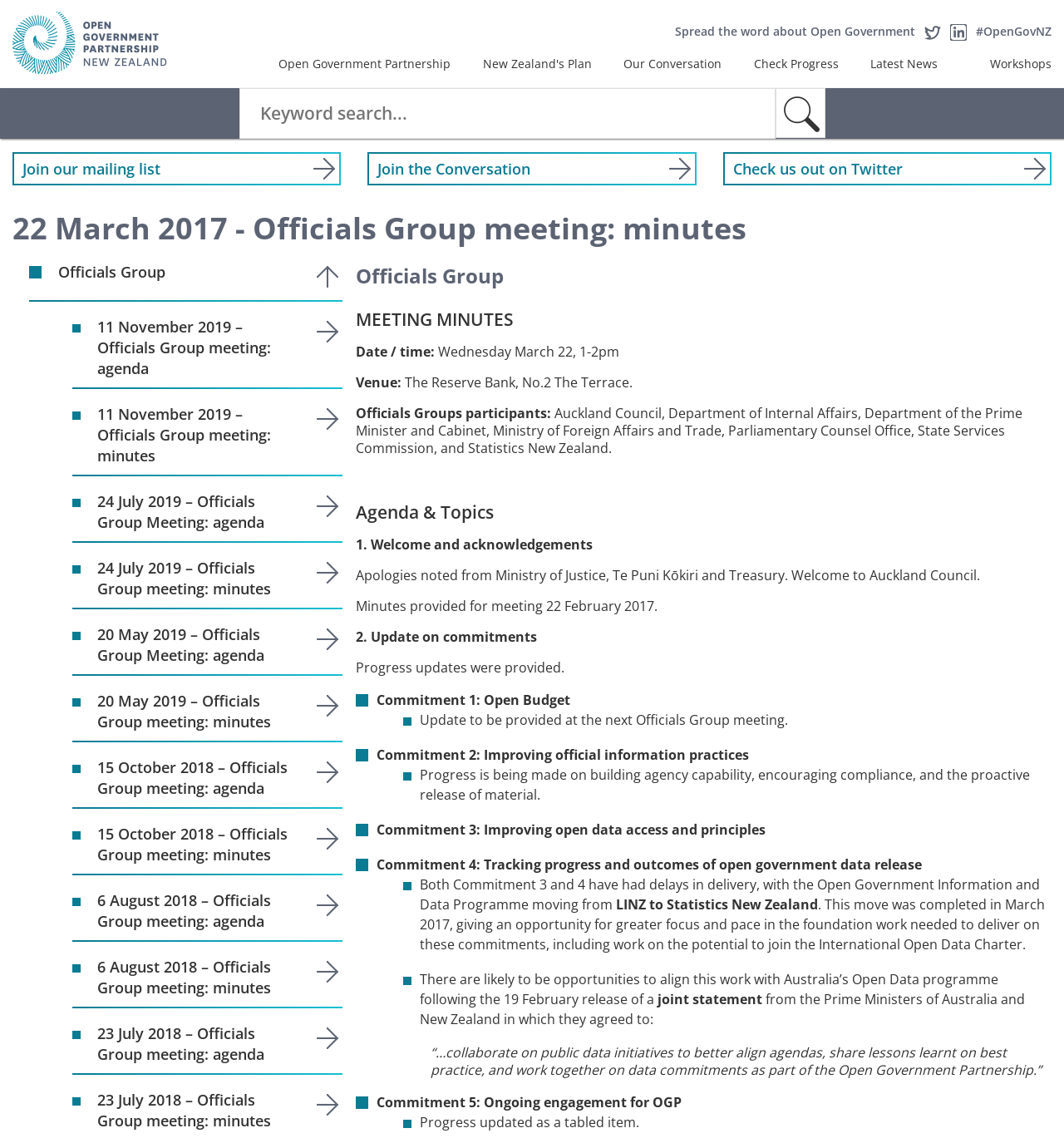Find the bounding box coordinates of the element I should click to carry out the following instruction: "View the Officials Group meeting minutes".

[0.334, 0.301, 0.582, 0.317]